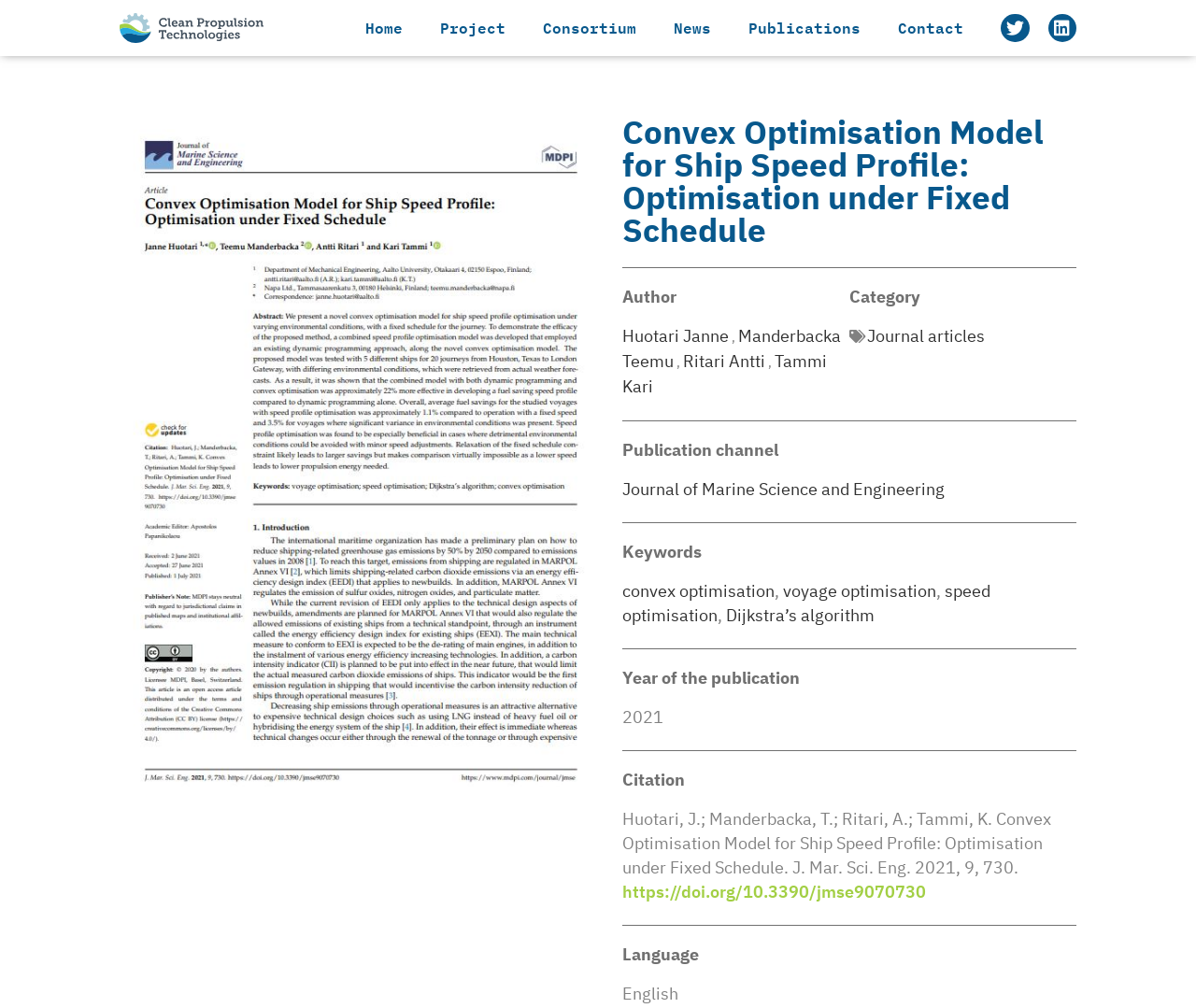Kindly respond to the following question with a single word or a brief phrase: 
What is the name of the first author?

Huotari Janne